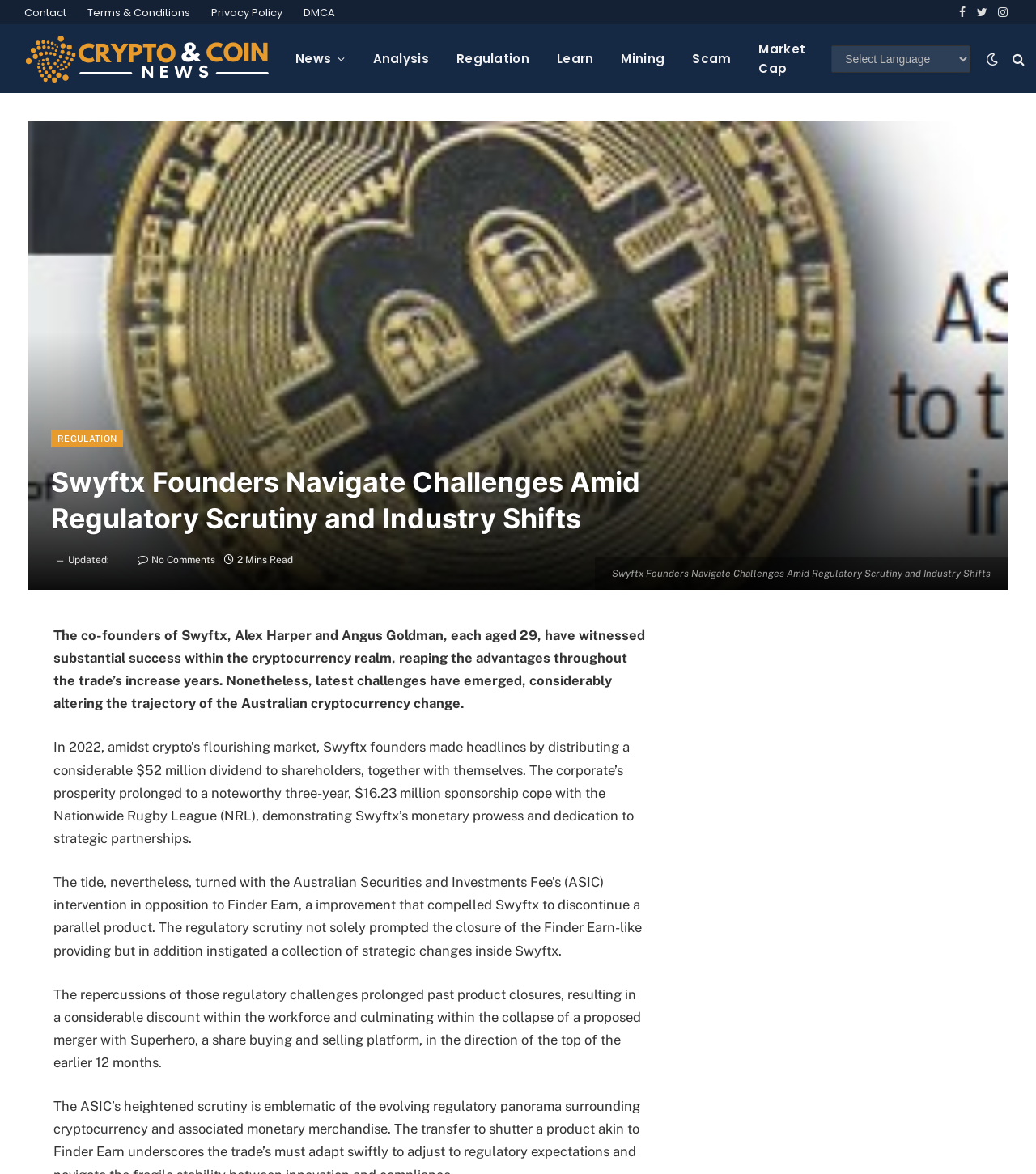Indicate the bounding box coordinates of the element that needs to be clicked to satisfy the following instruction: "Select a language from the Website Language Selector". The coordinates should be four float numbers between 0 and 1, i.e., [left, top, right, bottom].

[0.803, 0.038, 0.937, 0.062]